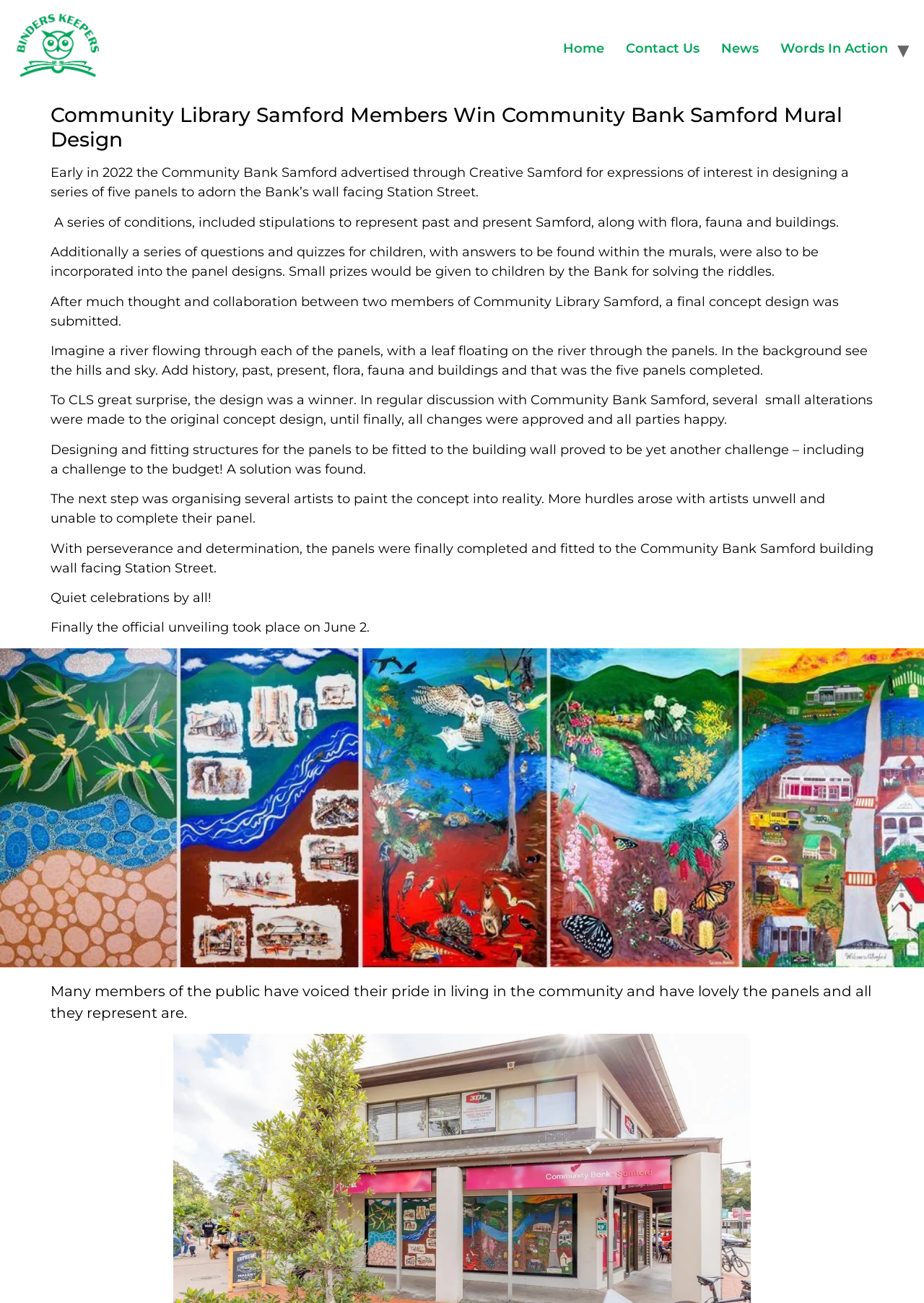Create a detailed narrative of the webpage’s visual and textual elements.

The webpage is about the Community Library Samford's winning design for the Community Bank Samford Mural. At the top, there are four links: "Binders Keepers", "Home", "Contact Us", and "News", followed by a header with the title "Community Library Samford Members Win Community Bank Samford Mural Design".

Below the header, there is a series of paragraphs describing the project. The text explains that the Community Bank Samford advertised for expressions of interest in designing a series of five panels to adorn the Bank's wall facing Station Street. The design had to represent past and present Samford, along with flora, fauna, and buildings, and also include a series of questions and quizzes for children.

The text then describes the winning design concept, which features a river flowing through each of the panels, with a leaf floating on the river, and a background of hills and sky. The design incorporates history, past, present, flora, fauna, and buildings. The text also mentions the challenges faced during the project, including designing and fitting structures for the panels, and finding artists to paint the concept into reality.

At the bottom of the page, there is a final paragraph describing the official unveiling of the mural on June 2, and the positive response from the public.